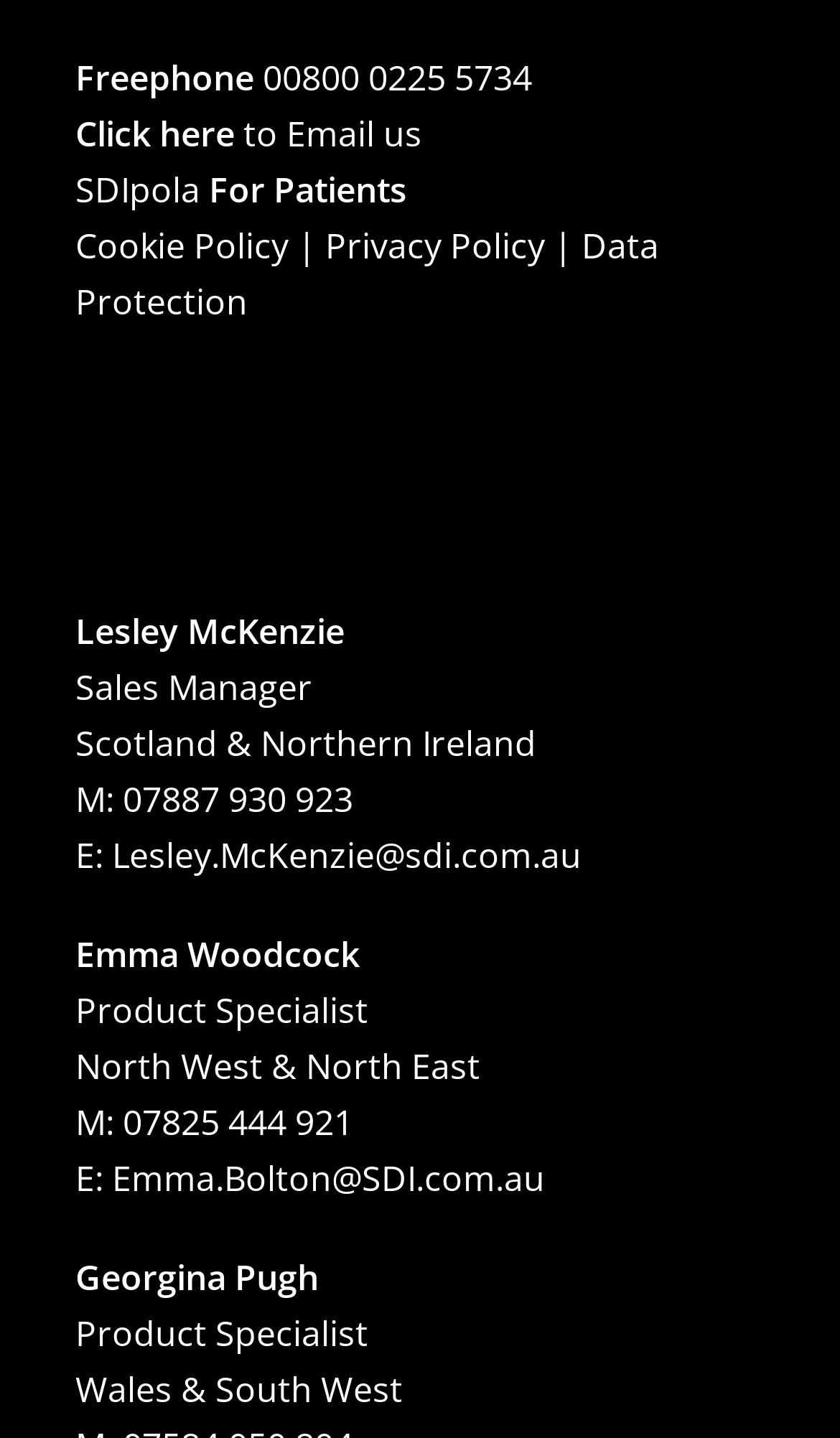Who is the Sales Manager for Scotland and Northern Ireland?
Provide a short answer using one word or a brief phrase based on the image.

Lesley McKenzie